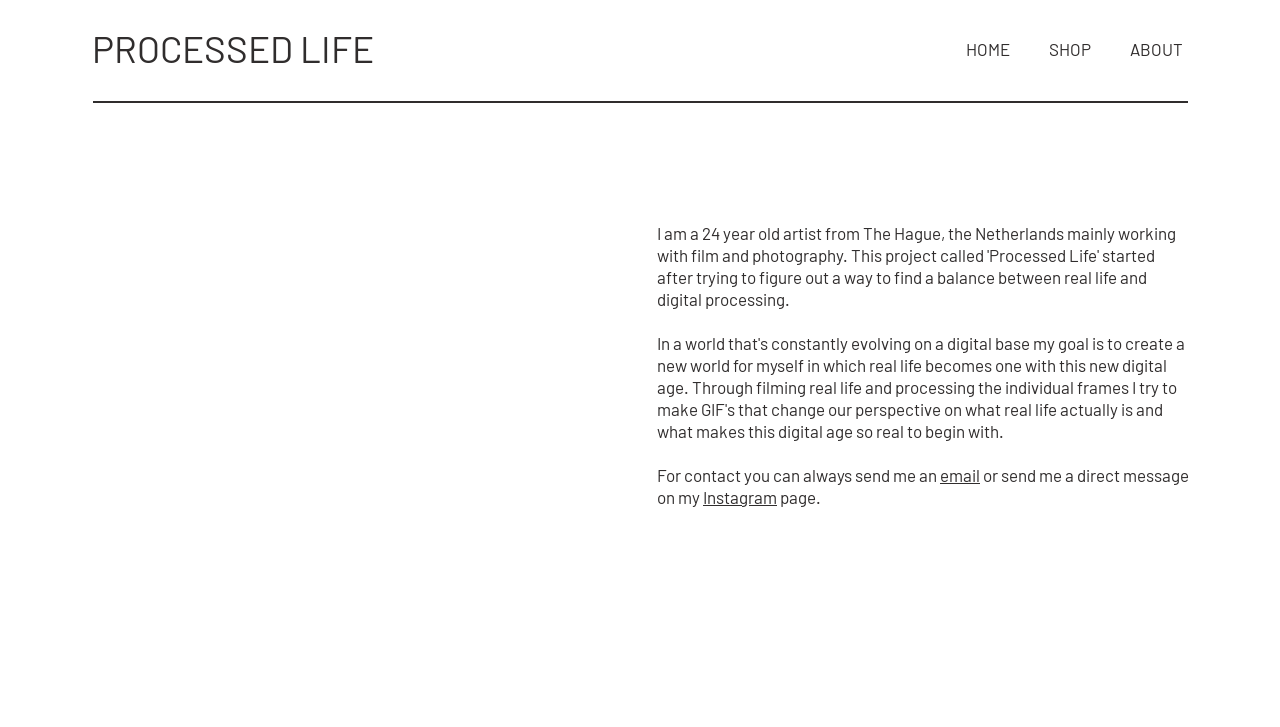Determine the bounding box coordinates for the HTML element mentioned in the following description: "PROCESSED LIFE". The coordinates should be a list of four floats ranging from 0 to 1, represented as [left, top, right, bottom].

[0.072, 0.036, 0.292, 0.096]